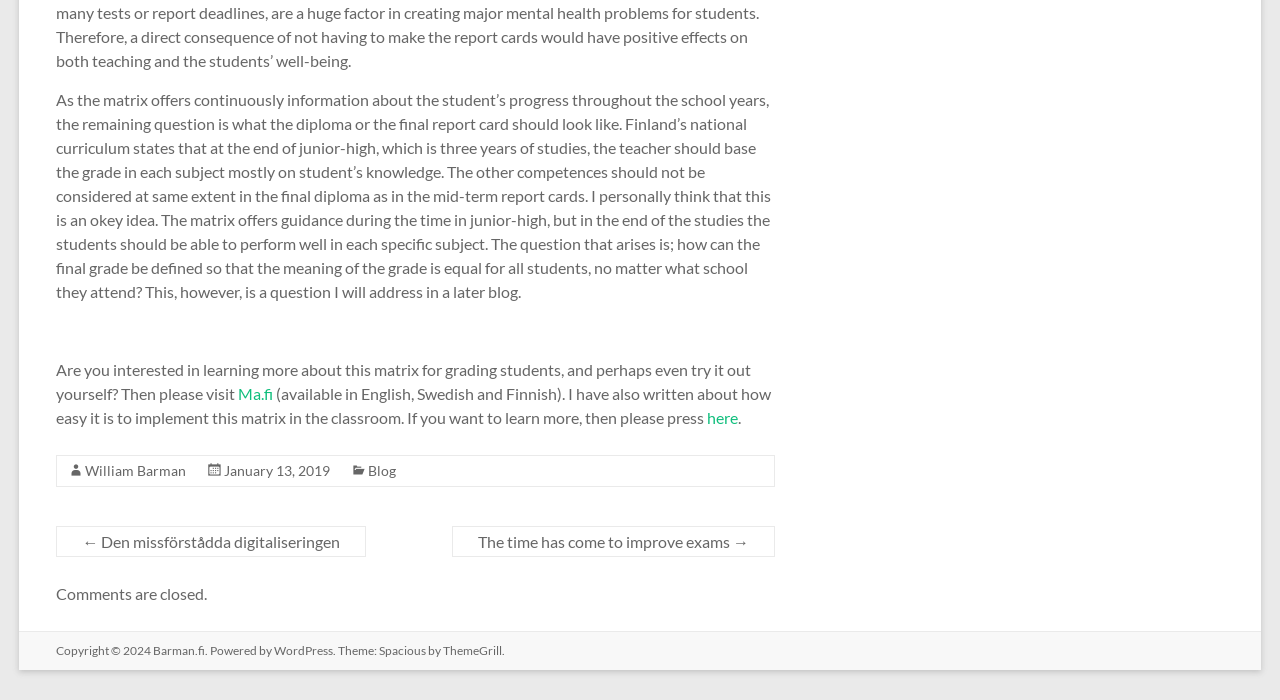What is the language of the 'Ma.fi' link?
Based on the content of the image, thoroughly explain and answer the question.

The language of the 'Ma.fi' link is available in English, Swedish, and Finnish, as mentioned in the text surrounding the link.